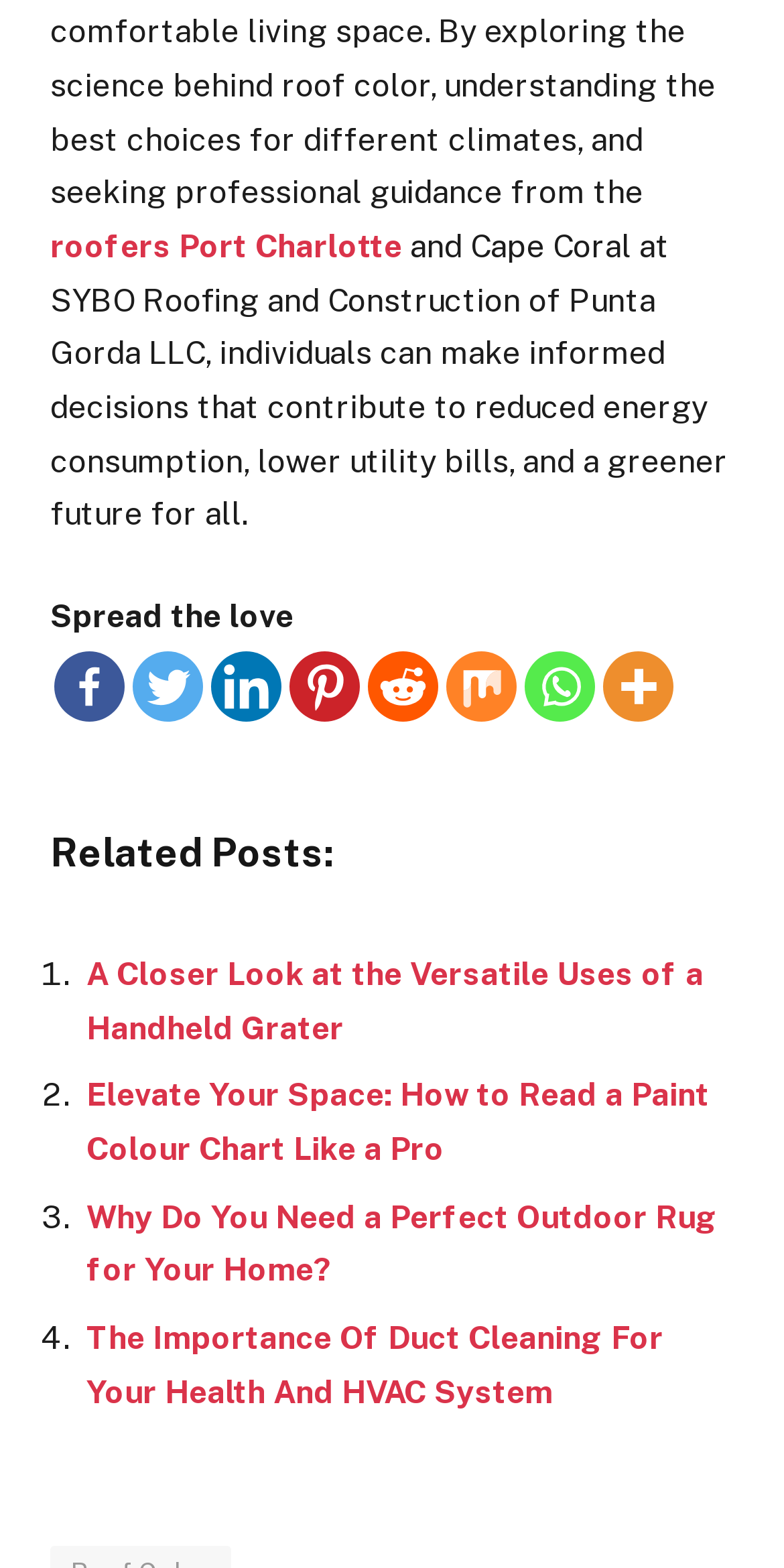Identify the bounding box of the UI element described as follows: "roofers Port Charlotte". Provide the coordinates as four float numbers in the range of 0 to 1 [left, top, right, bottom].

[0.064, 0.145, 0.513, 0.169]